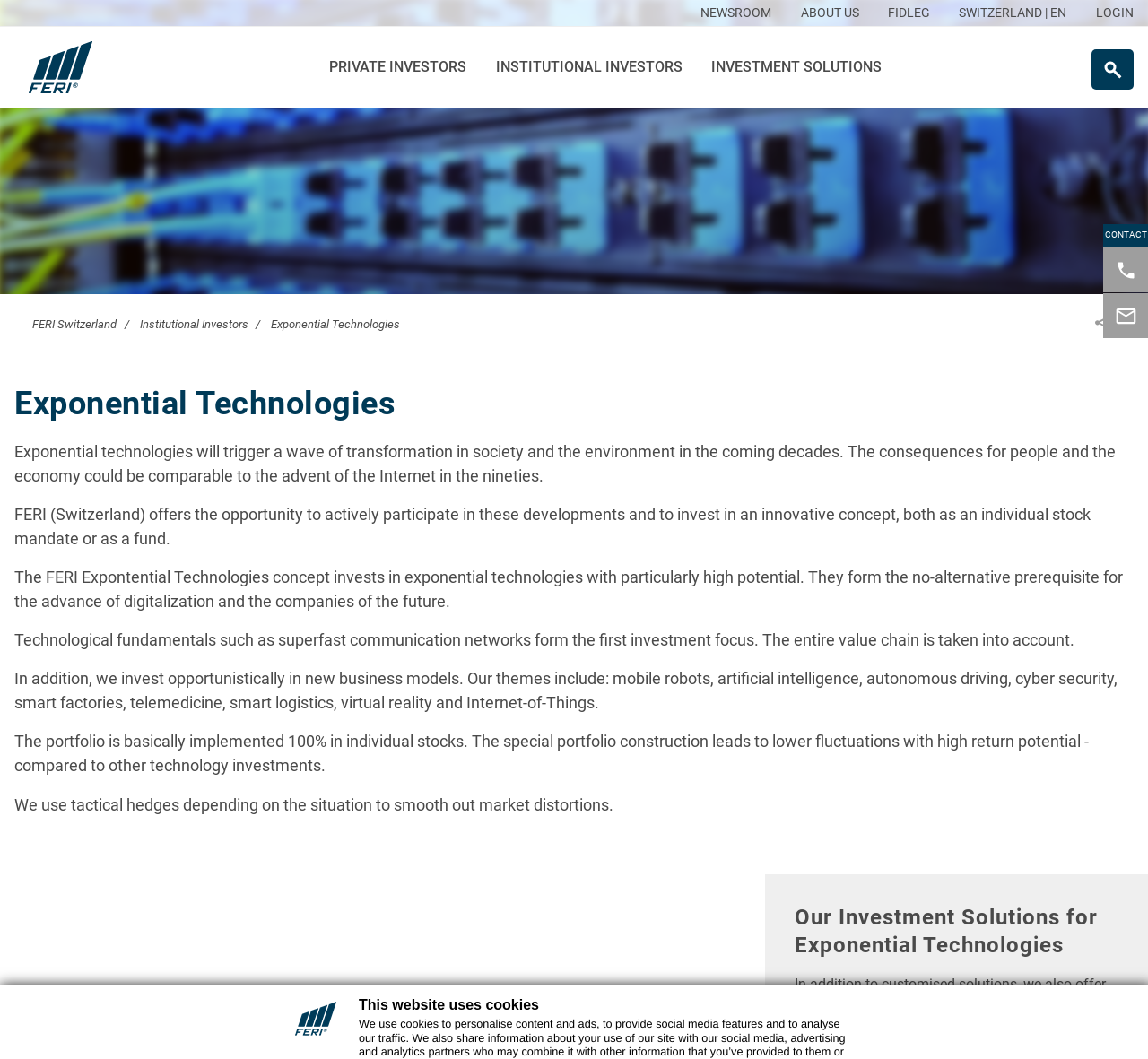Find the bounding box coordinates for the element that must be clicked to complete the instruction: "Go to the PRIVATE INVESTORS page". The coordinates should be four float numbers between 0 and 1, indicated as [left, top, right, bottom].

[0.287, 0.039, 0.407, 0.088]